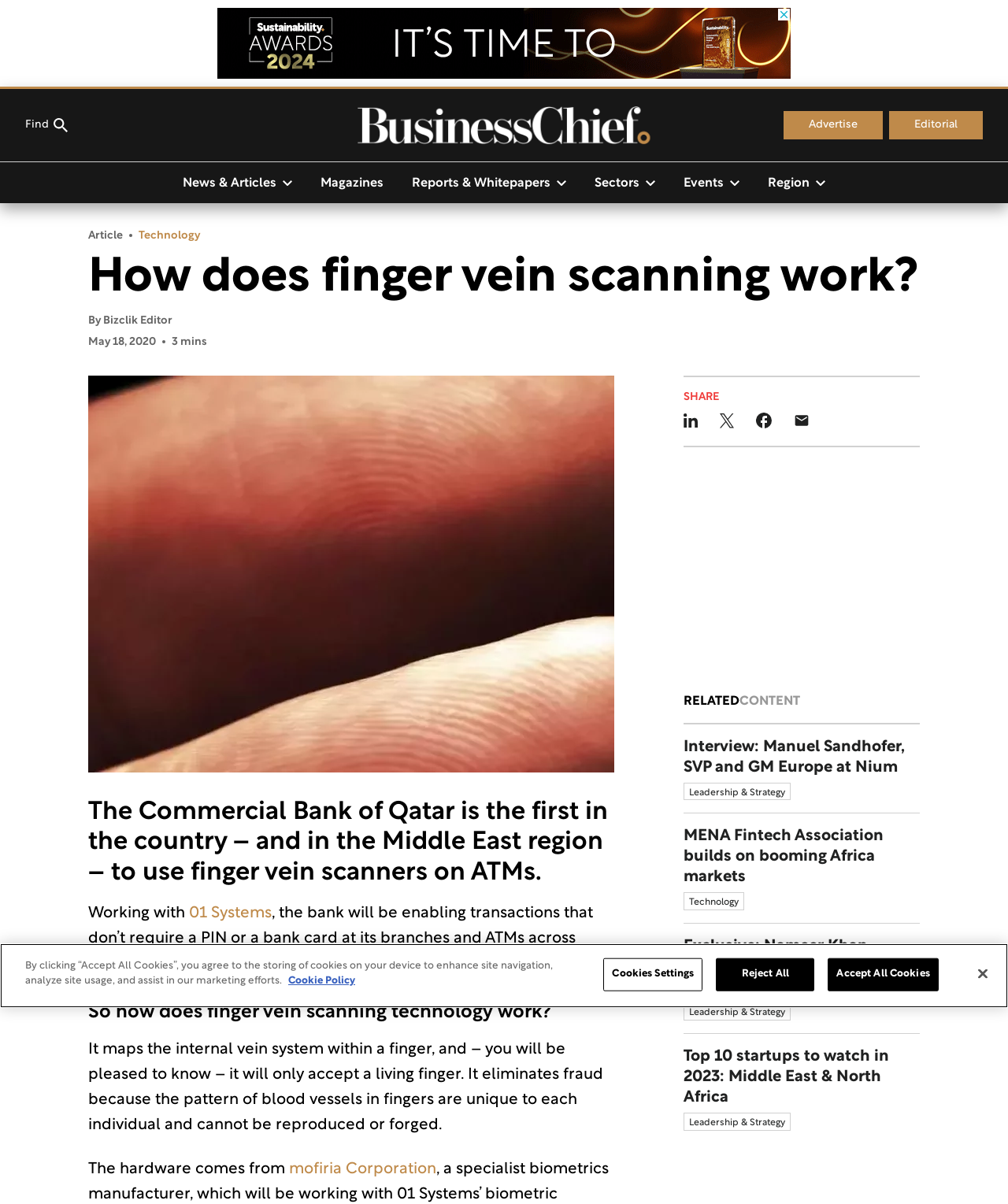Refer to the image and provide an in-depth answer to the question: 
How long does it take to read the article?

I found the static text '3 mins' which is located near the author's name and the date of publication, indicating that it is the estimated time to read the article.